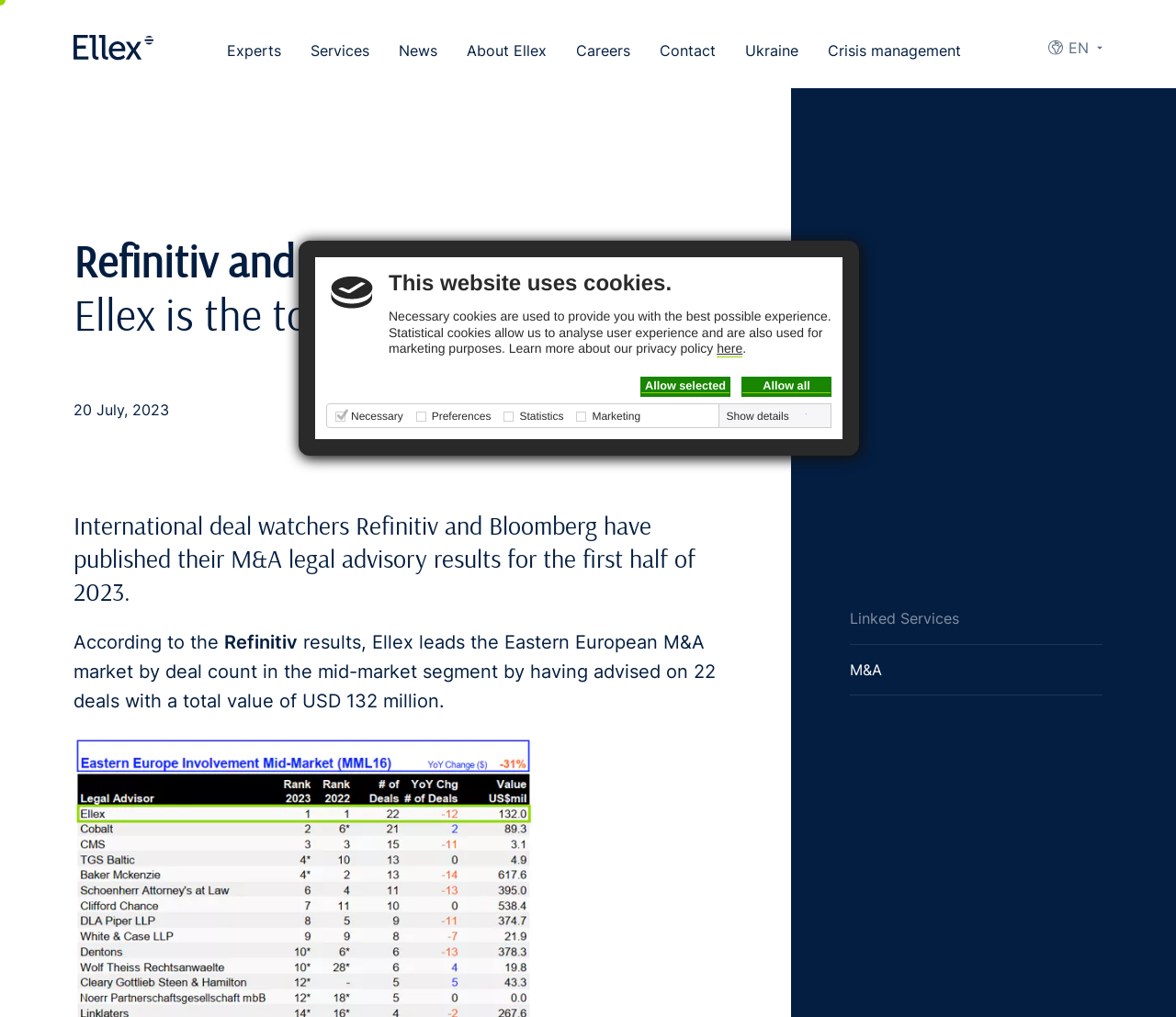What is the top M&A legal adviser in Eastern Europe?
Look at the screenshot and respond with a single word or phrase.

Ellex